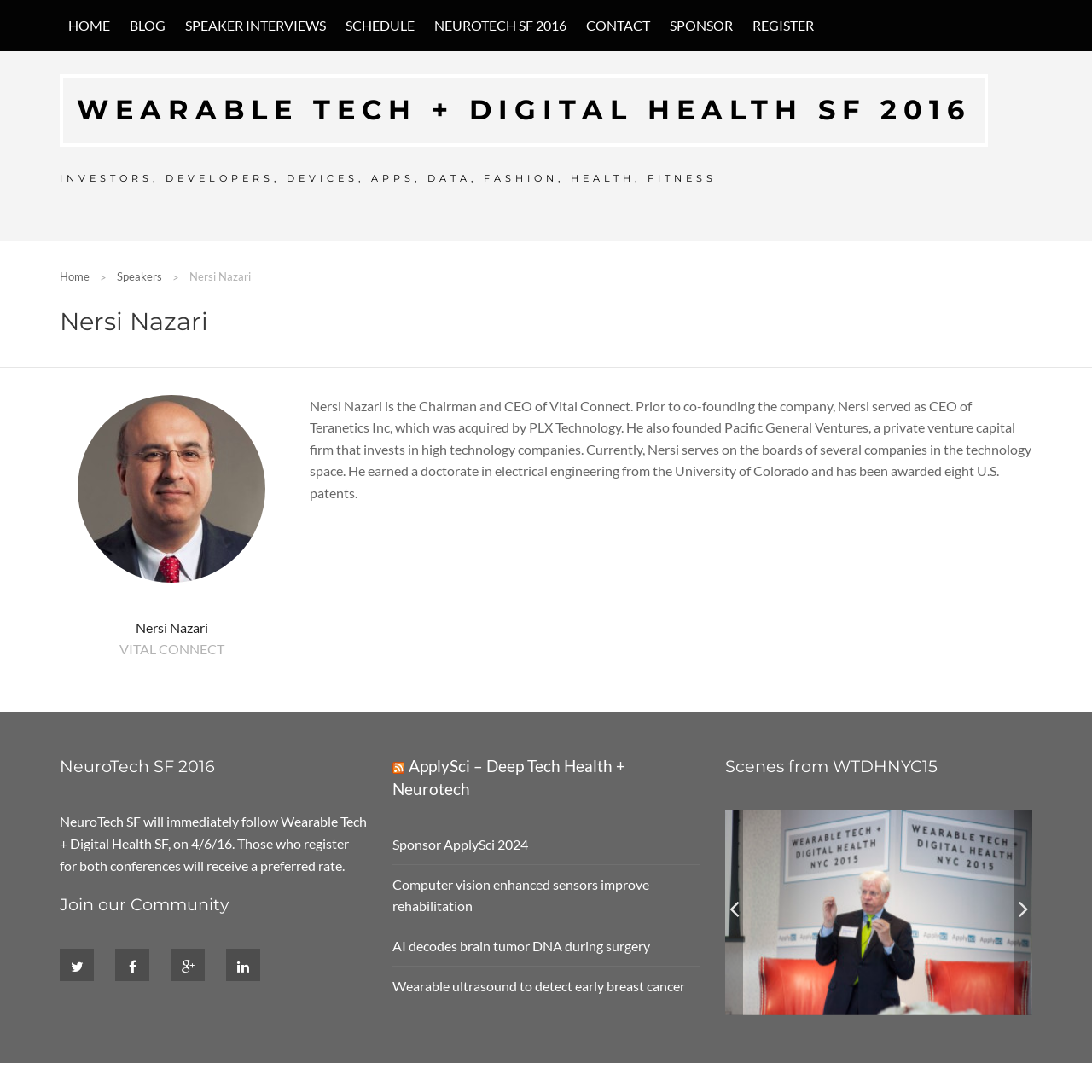Determine the bounding box coordinates of the region I should click to achieve the following instruction: "Click on HOME". Ensure the bounding box coordinates are four float numbers between 0 and 1, i.e., [left, top, right, bottom].

[0.055, 0.0, 0.109, 0.047]